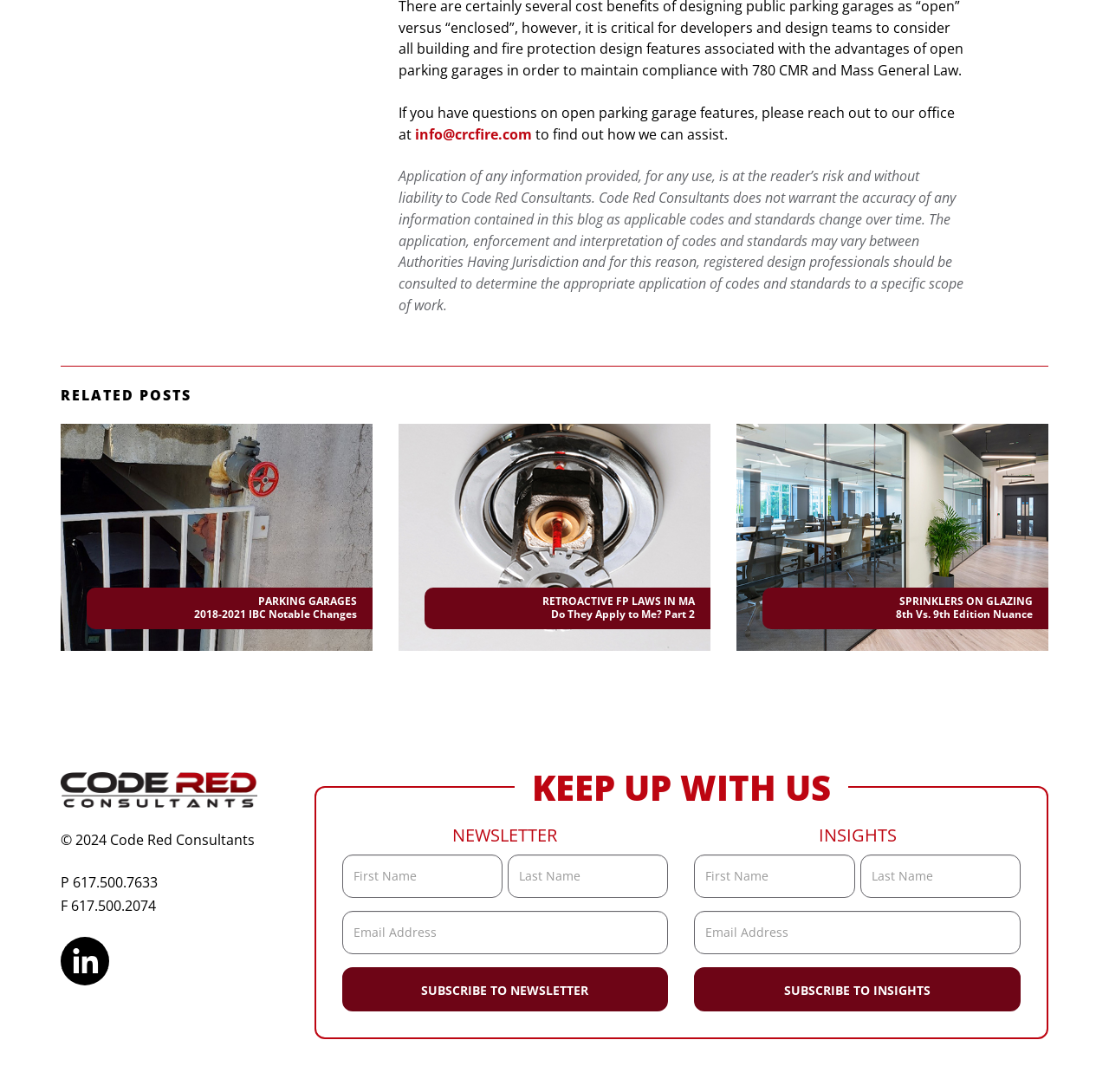Can you pinpoint the bounding box coordinates for the clickable element required for this instruction: "Contact Code Red Consultants via email"? The coordinates should be four float numbers between 0 and 1, i.e., [left, top, right, bottom].

[0.374, 0.114, 0.48, 0.131]